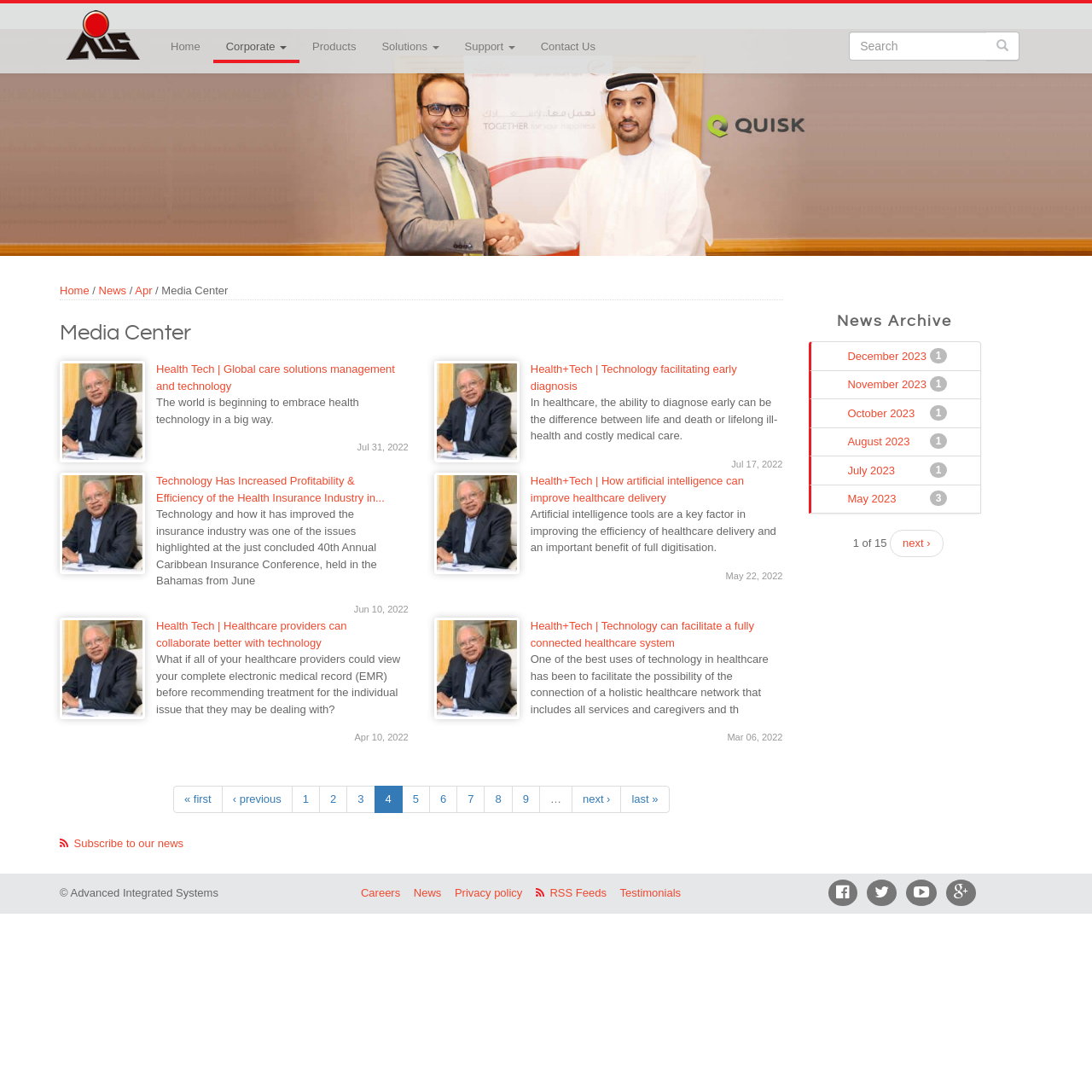Using the element description: "3 May 2023", determine the bounding box coordinates. The coordinates should be in the format [left, top, right, bottom], with values between 0 and 1.

[0.773, 0.448, 0.824, 0.466]